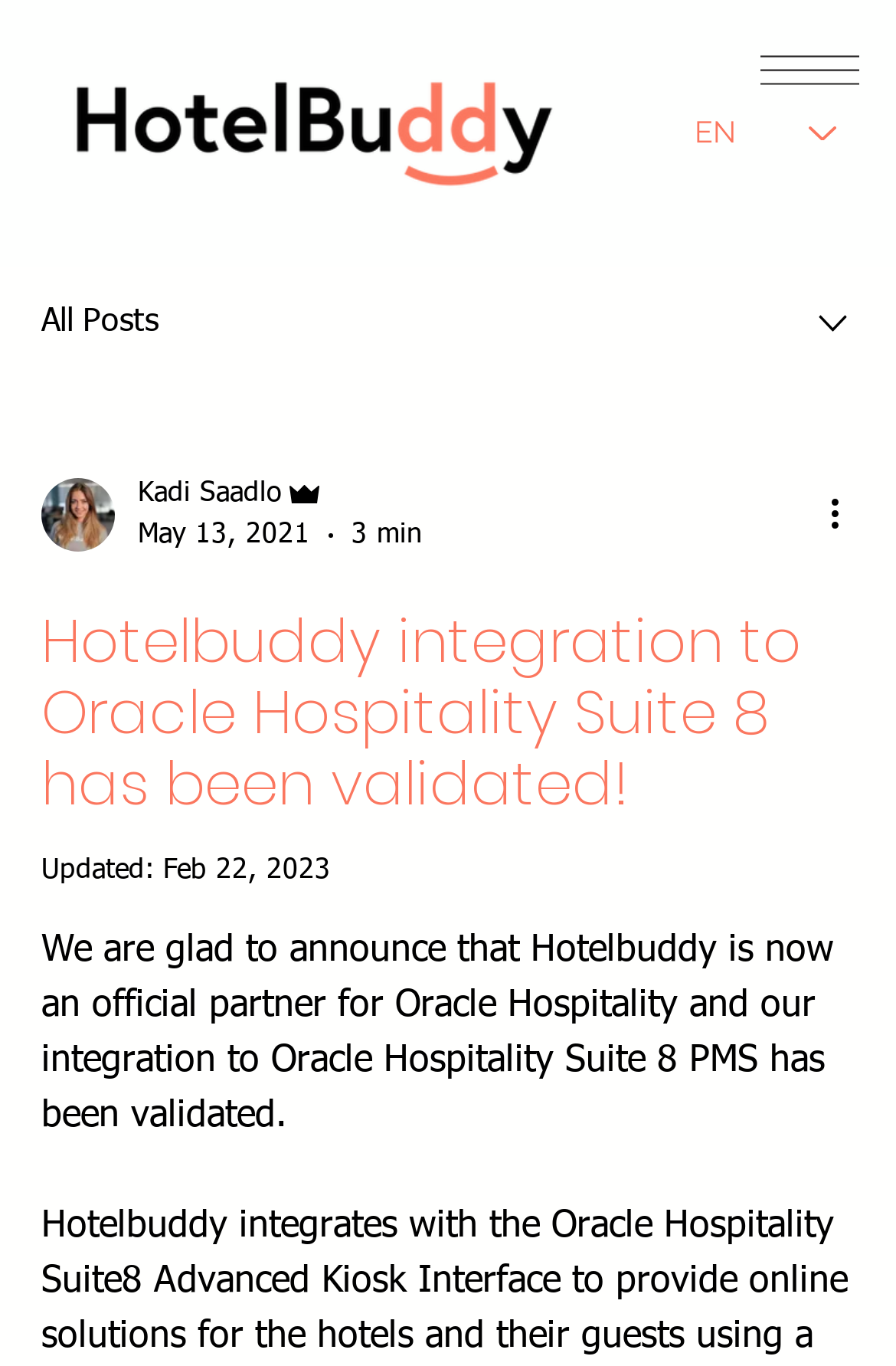Who wrote the article?
Answer the question with a single word or phrase by looking at the picture.

Kadi Saadlo